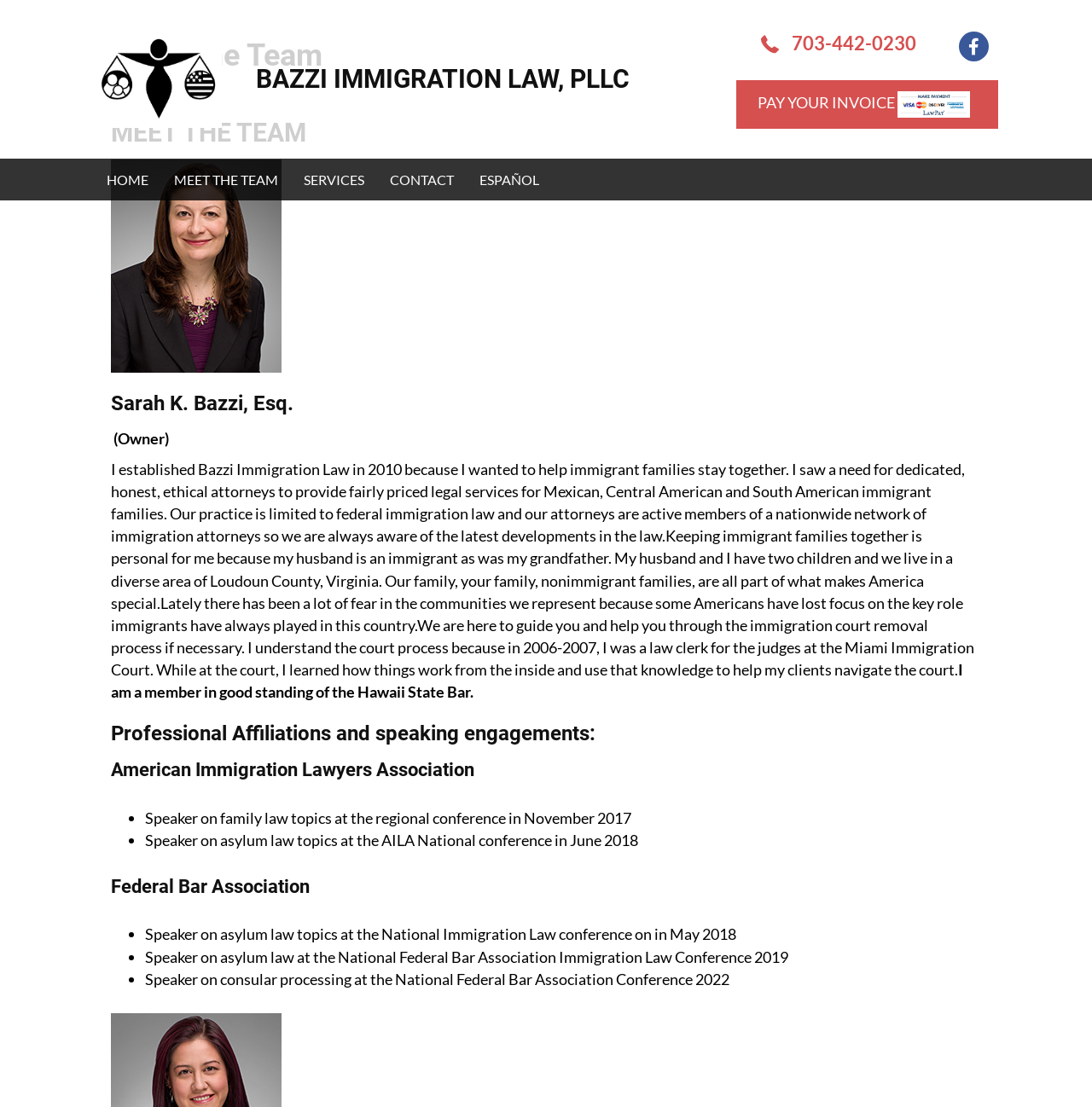Identify the bounding box coordinates for the UI element described by the following text: "Meet The Team". Provide the coordinates as four float numbers between 0 and 1, in the format [left, top, right, bottom].

[0.148, 0.143, 0.266, 0.181]